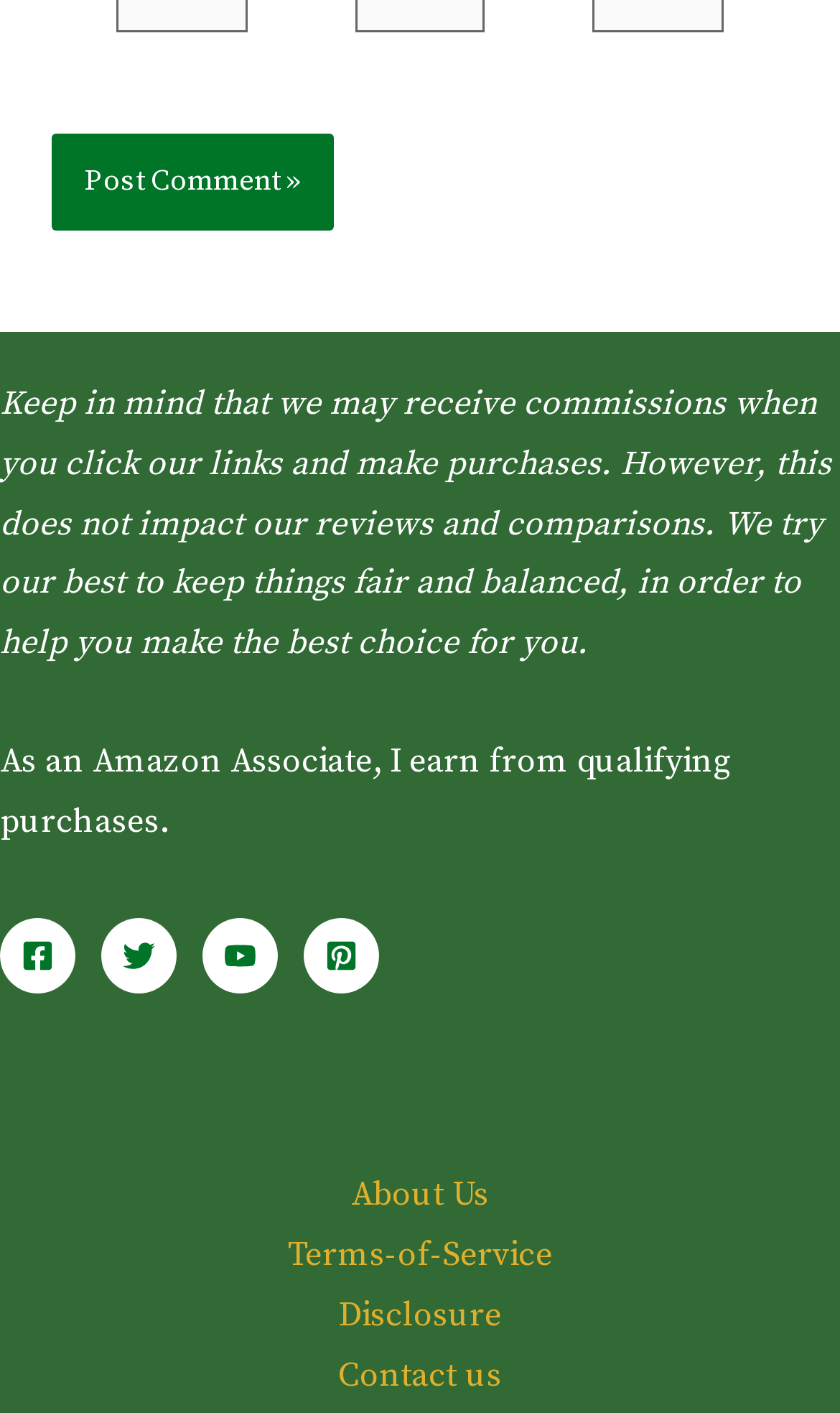Determine the bounding box coordinates of the section I need to click to execute the following instruction: "Watch YouTube". Provide the coordinates as four float numbers between 0 and 1, i.e., [left, top, right, bottom].

[0.241, 0.649, 0.331, 0.703]